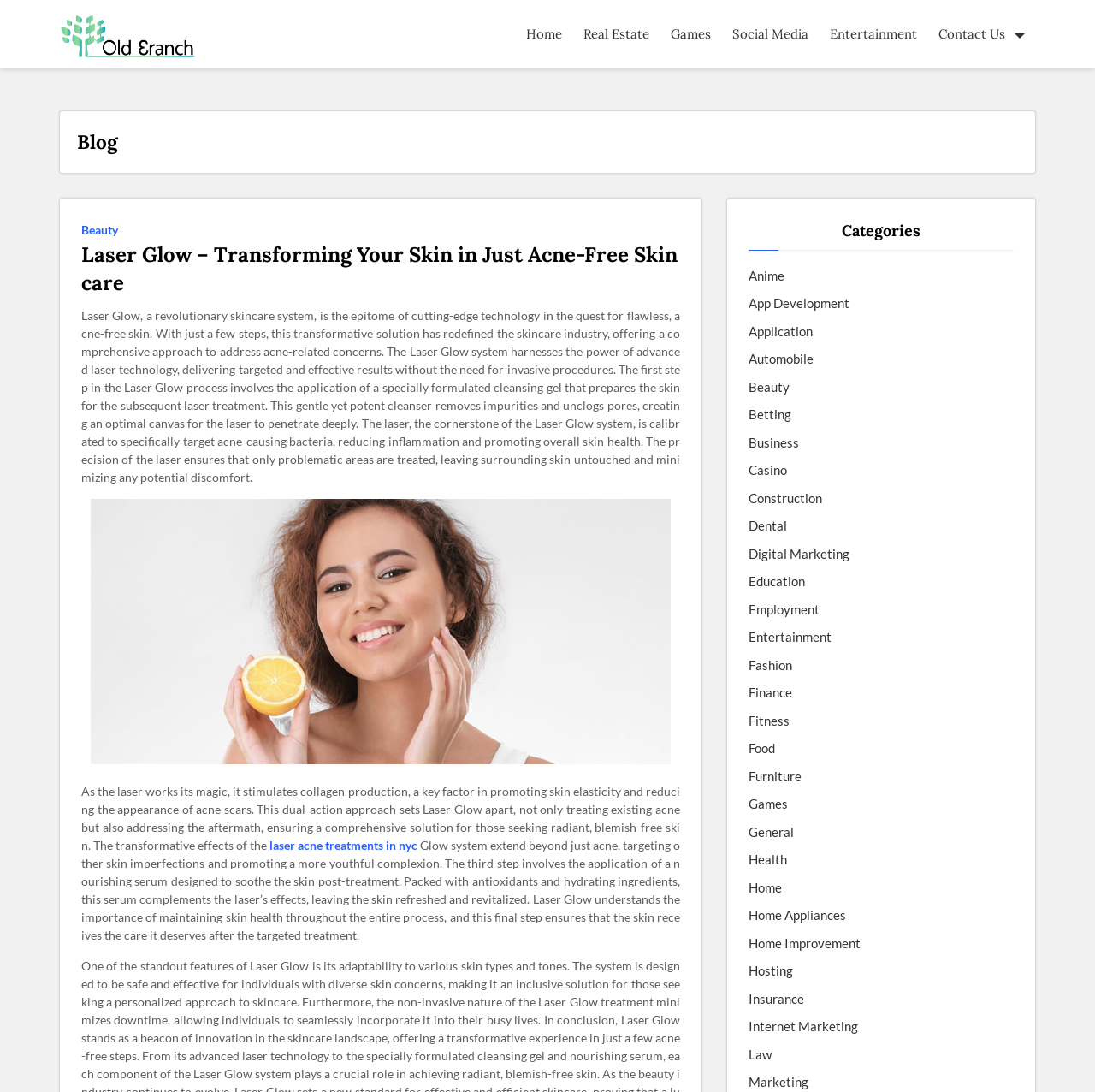Bounding box coordinates are given in the format (top-left x, top-left y, bottom-right x, bottom-right y). All values should be floating point numbers between 0 and 1. Provide the bounding box coordinate for the UI element described as: Social Media

[0.659, 0.001, 0.748, 0.061]